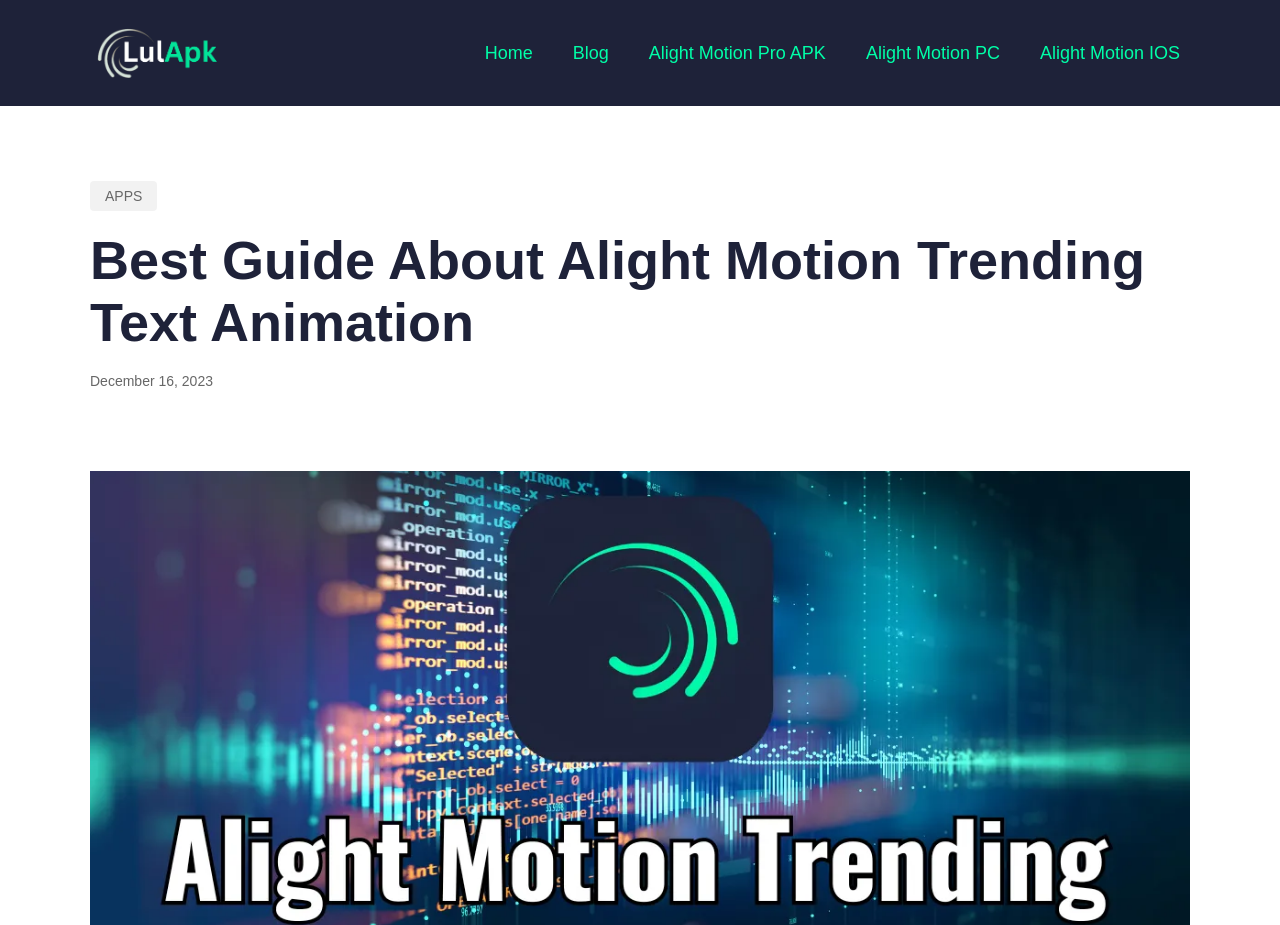Identify the main heading from the webpage and provide its text content.

Best Guide About Alight Motion Trending Text Animation